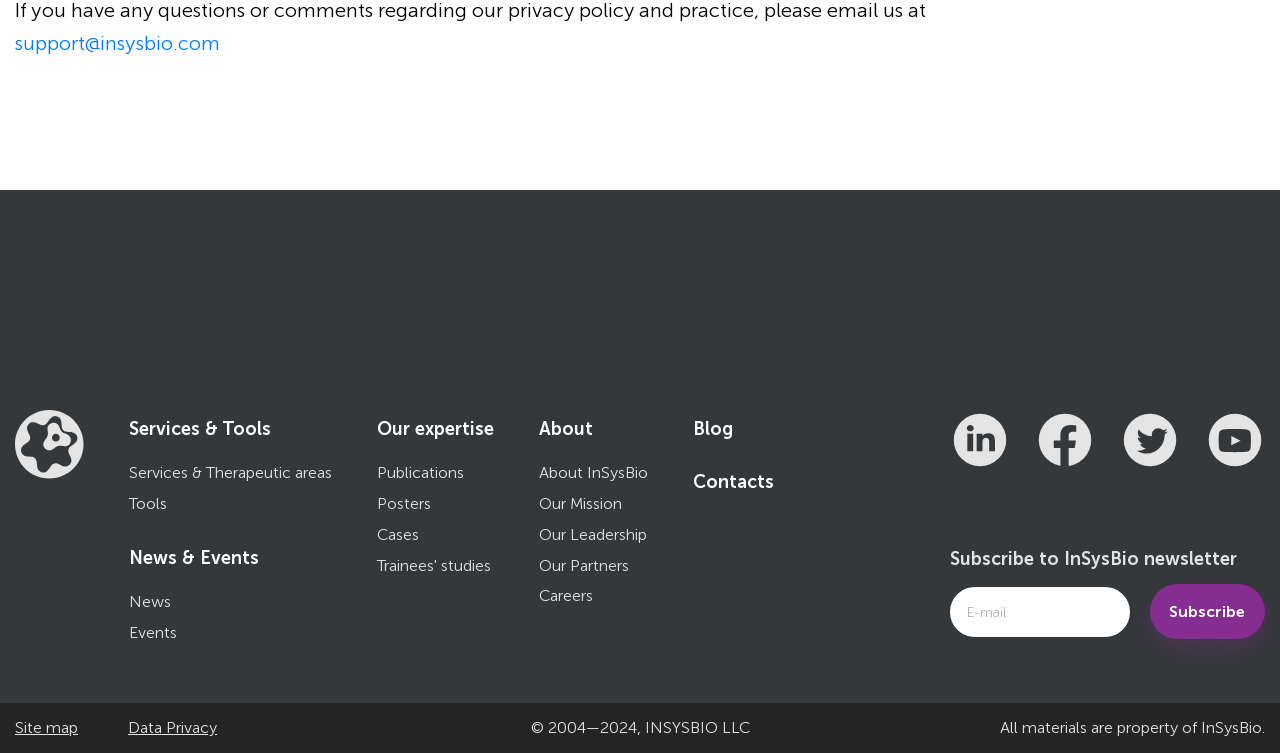Can you specify the bounding box coordinates for the region that should be clicked to fulfill this instruction: "View site map".

[0.012, 0.957, 0.061, 0.978]